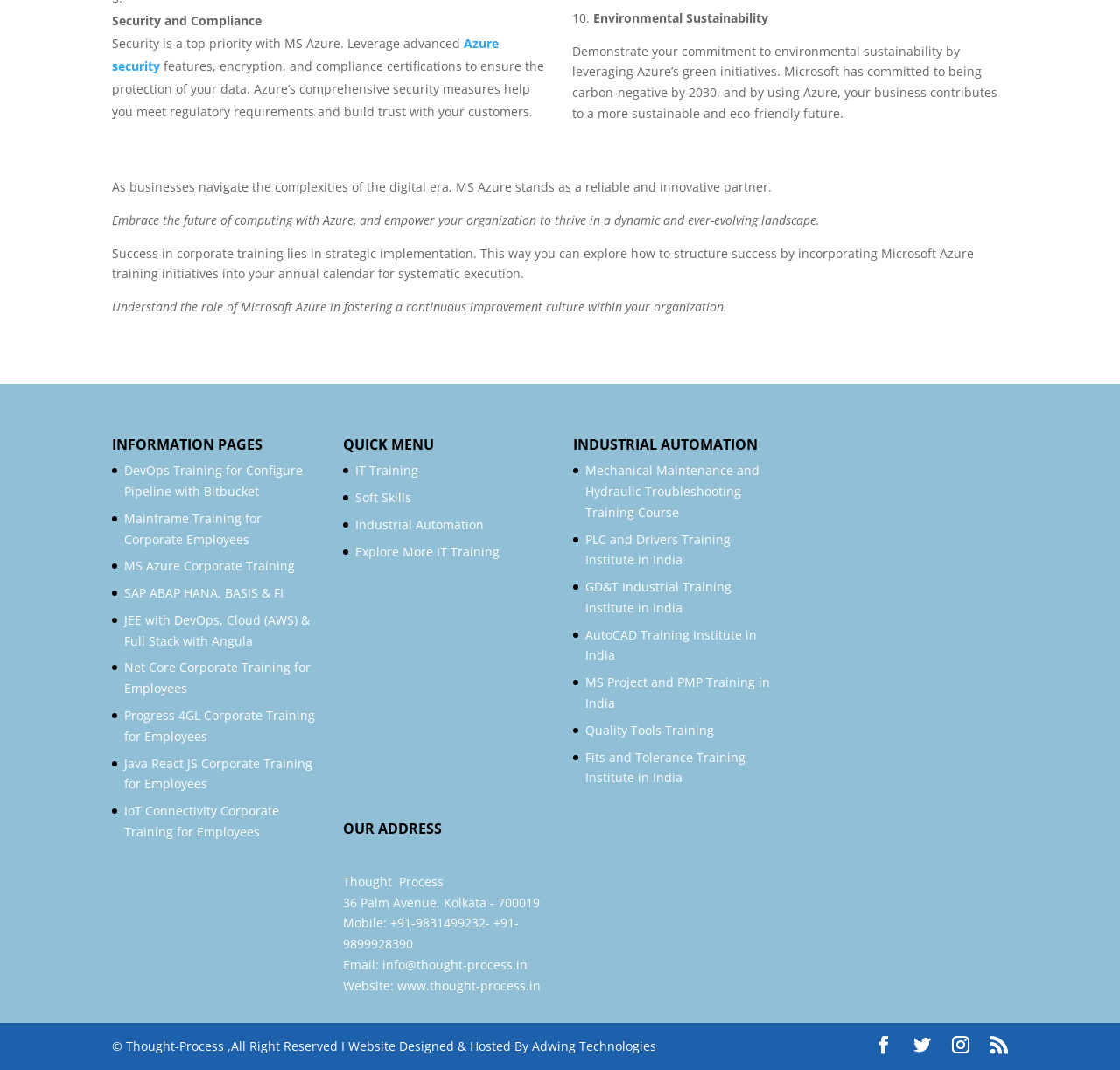Please provide the bounding box coordinates in the format (top-left x, top-left y, bottom-right x, bottom-right y). Remember, all values are floating point numbers between 0 and 1. What is the bounding box coordinate of the region described as: RSS

[0.884, 0.968, 0.9, 0.988]